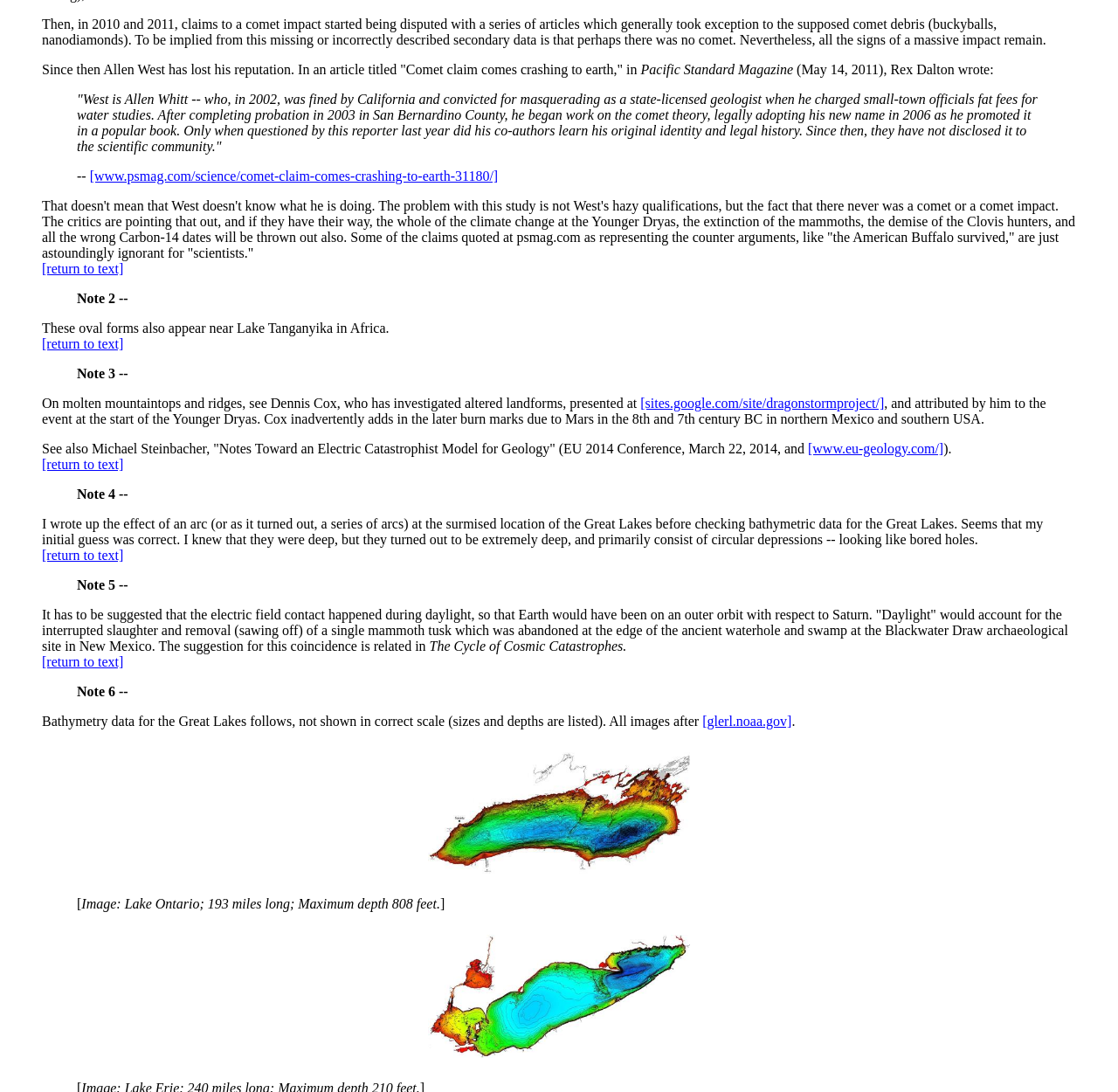Please find the bounding box coordinates of the clickable region needed to complete the following instruction: "Click the link to Pacific Standard Magazine". The bounding box coordinates must consist of four float numbers between 0 and 1, i.e., [left, top, right, bottom].

[0.573, 0.057, 0.709, 0.07]